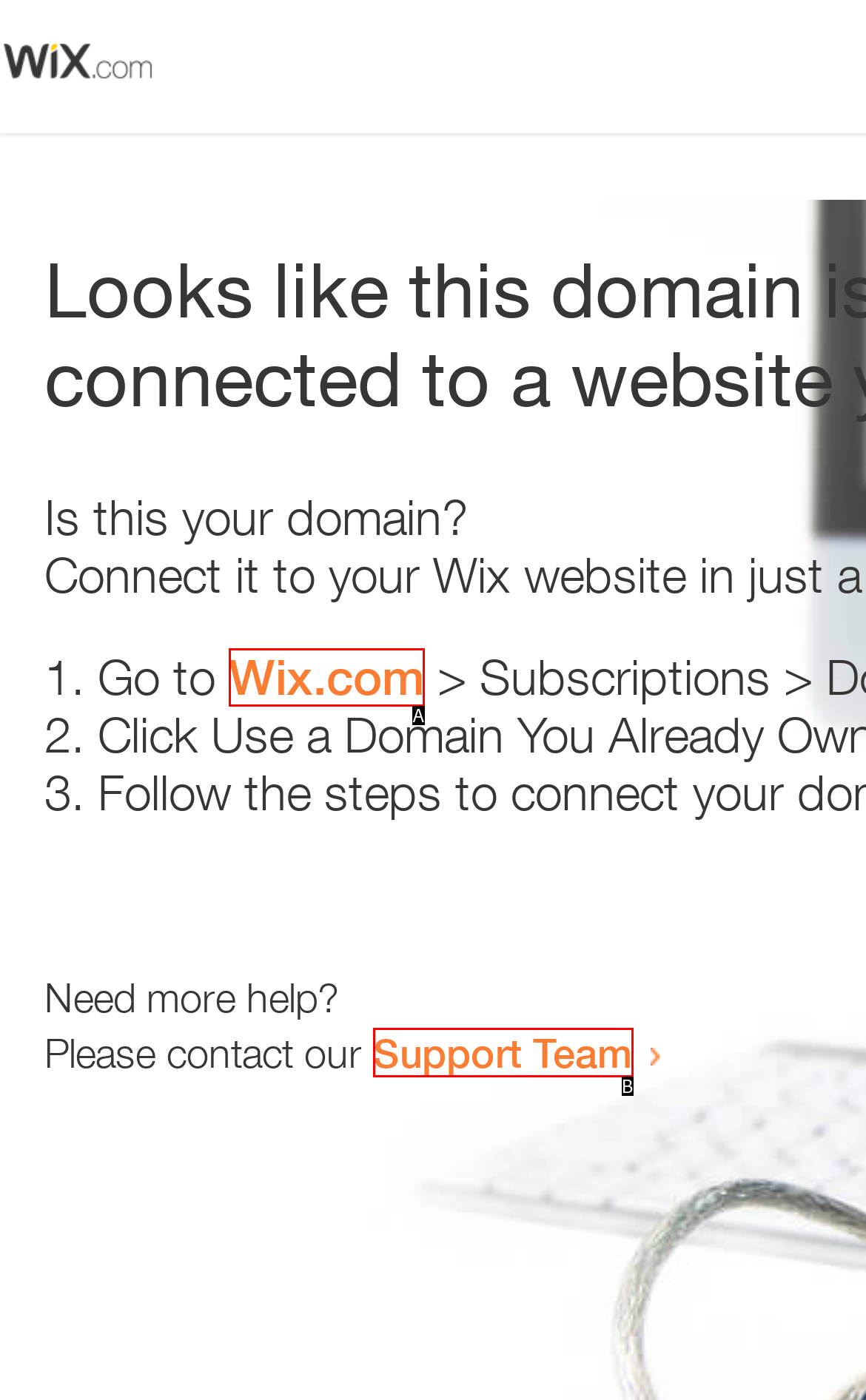Identify the option that corresponds to the description: aria-label="Open navigation menu" 
Provide the letter of the matching option from the available choices directly.

None